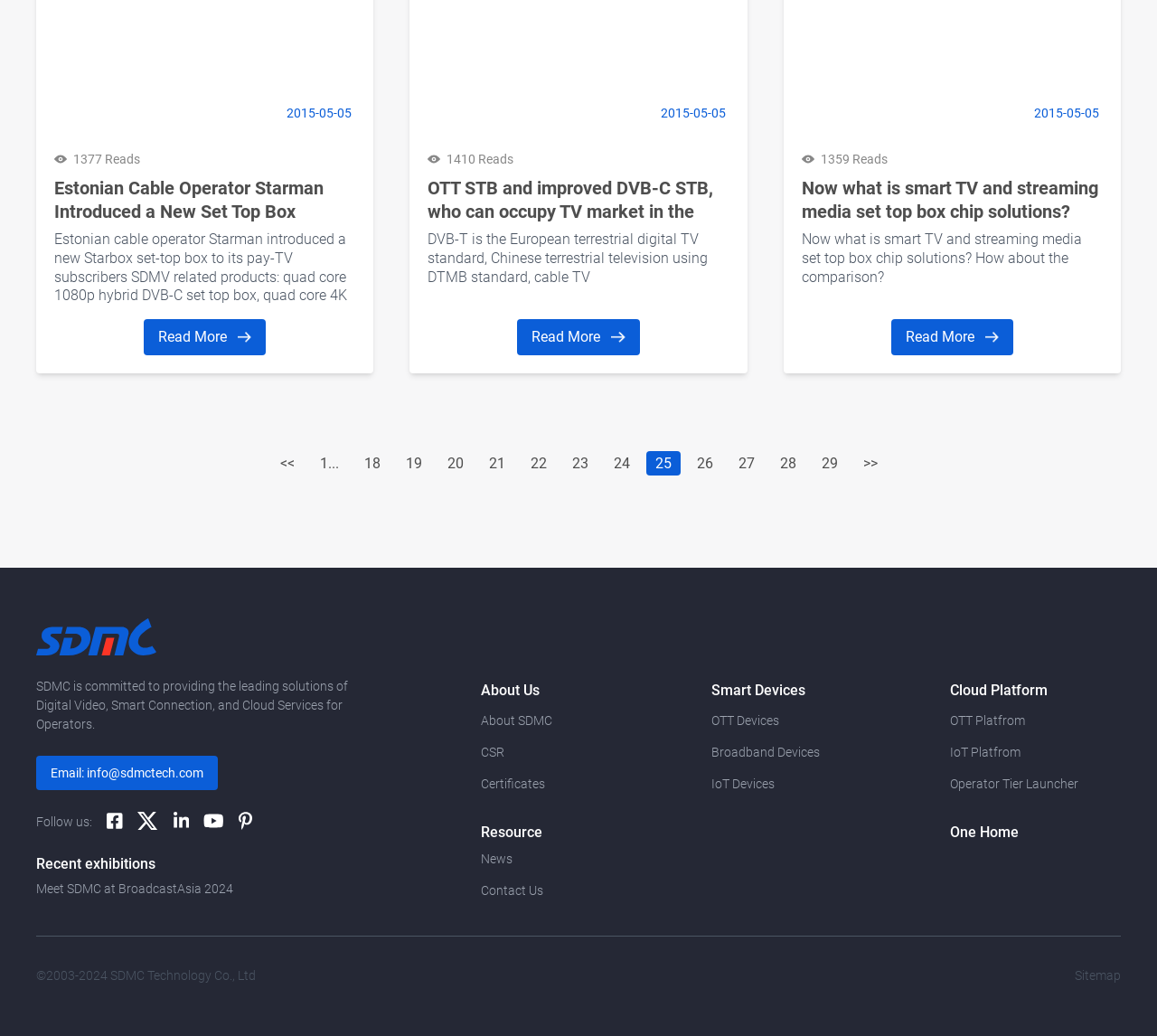Identify the coordinates of the bounding box for the element that must be clicked to accomplish the instruction: "Learn more about SDMC at BroadcastAsia 2024".

[0.031, 0.851, 0.202, 0.865]